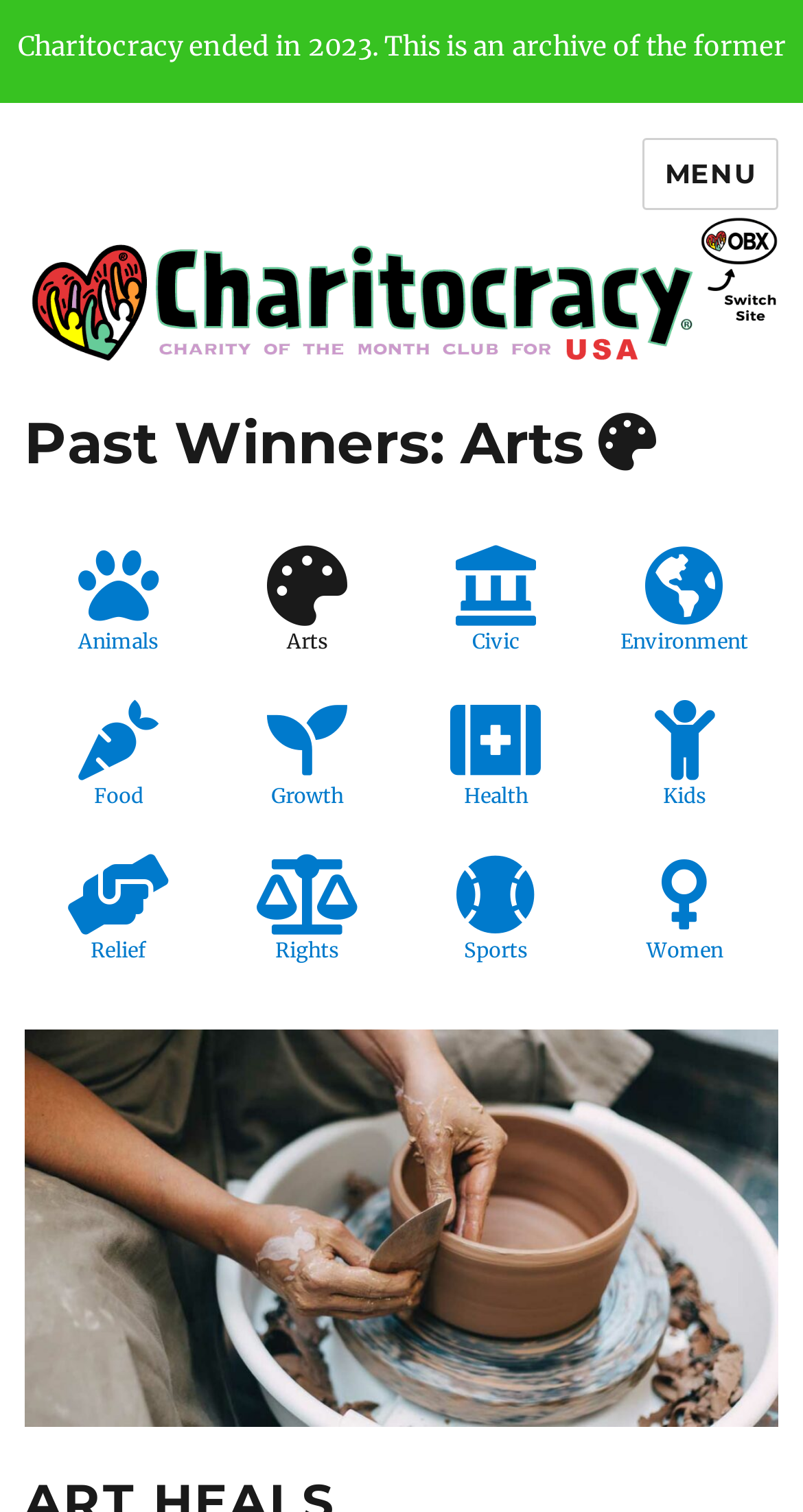Please locate the bounding box coordinates for the element that should be clicked to achieve the following instruction: "Go to Animals". Ensure the coordinates are given as four float numbers between 0 and 1, i.e., [left, top, right, bottom].

[0.097, 0.393, 0.197, 0.433]